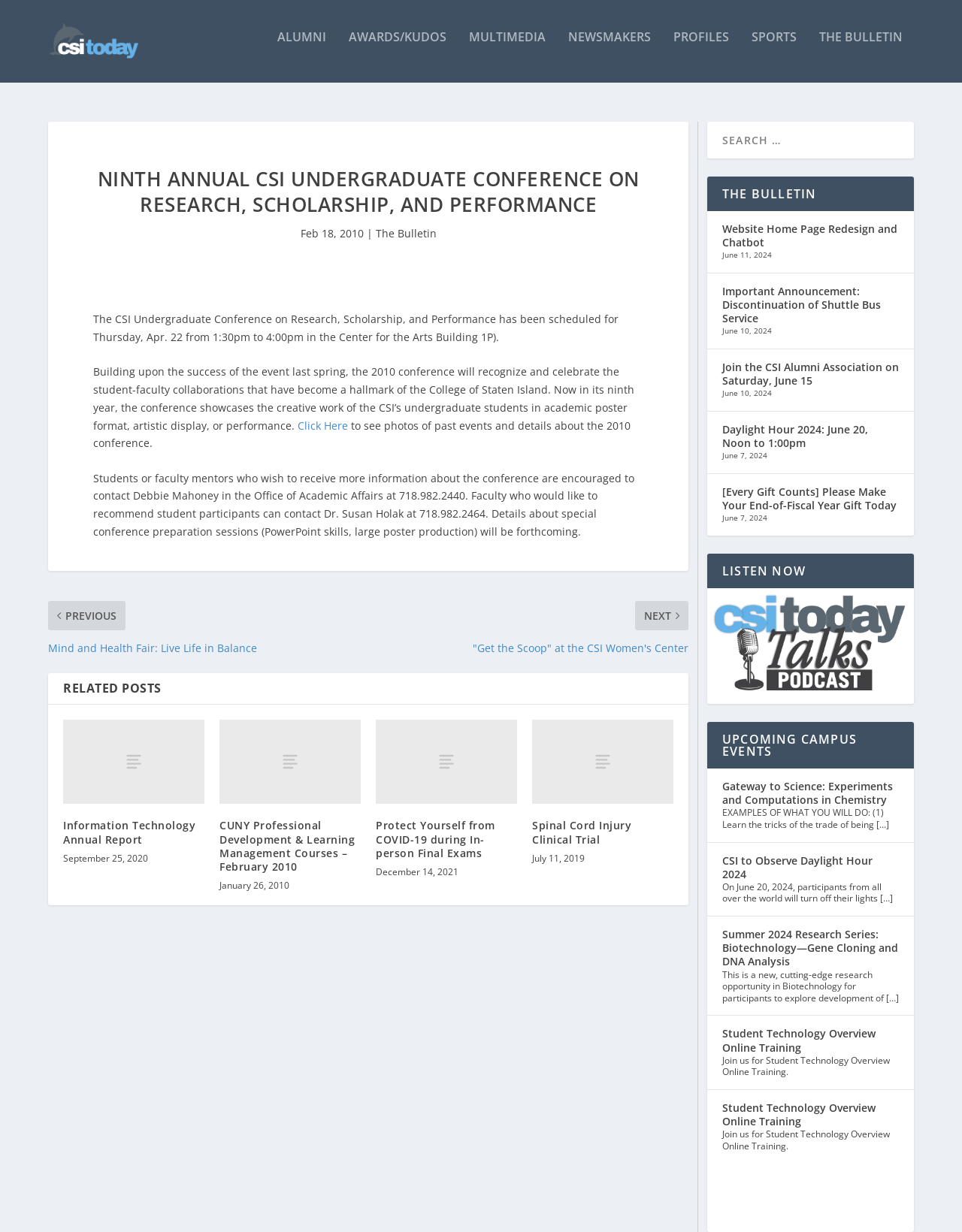Can you find the bounding box coordinates for the element to click on to achieve the instruction: "Click on the 'ALUMNI' link"?

[0.288, 0.032, 0.339, 0.074]